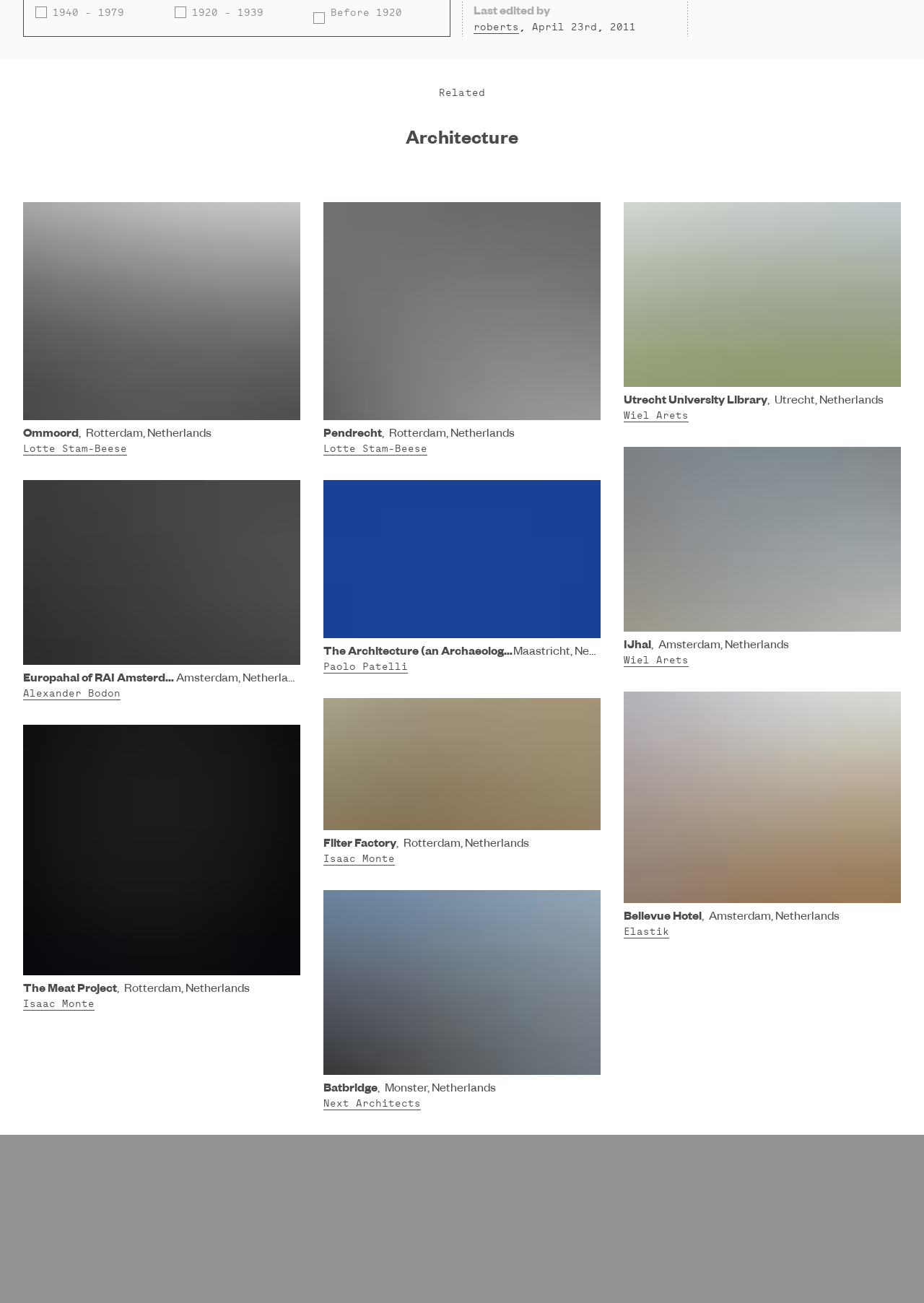Determine the bounding box coordinates for the UI element with the following description: "dr feelgoods canna-gummies review". The coordinates should be four float numbers between 0 and 1, represented as [left, top, right, bottom].

None